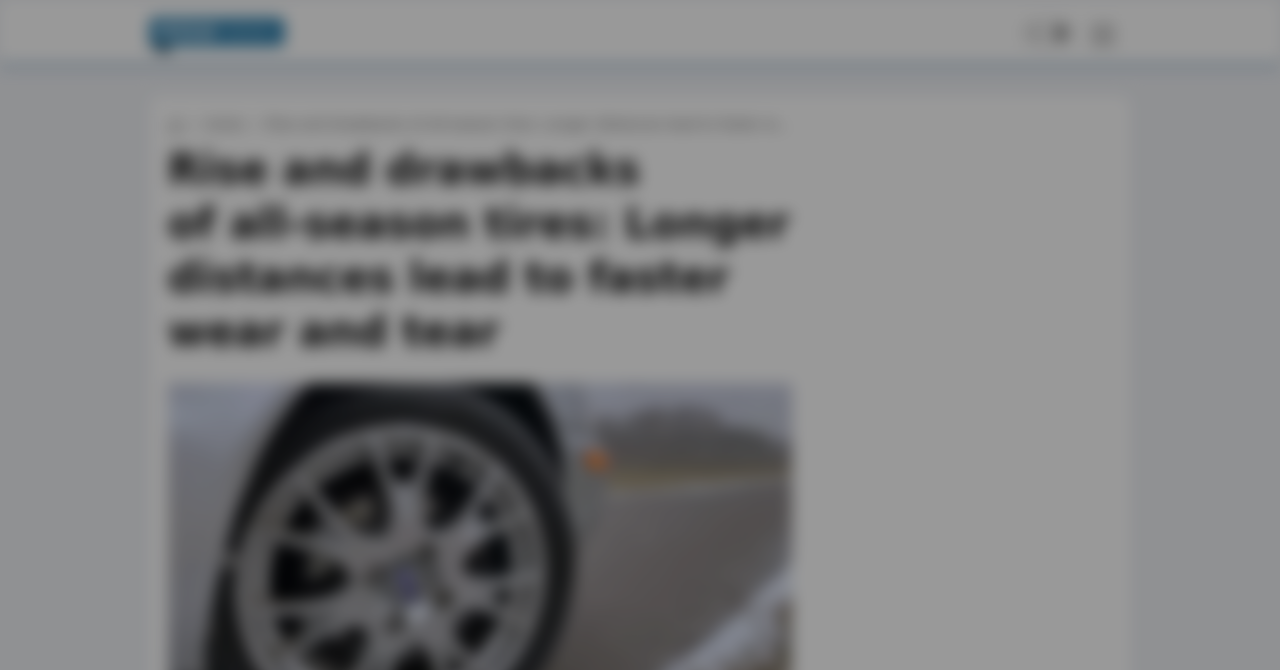Provide your answer in a single word or phrase: 
How many images are on the top navigation bar?

3